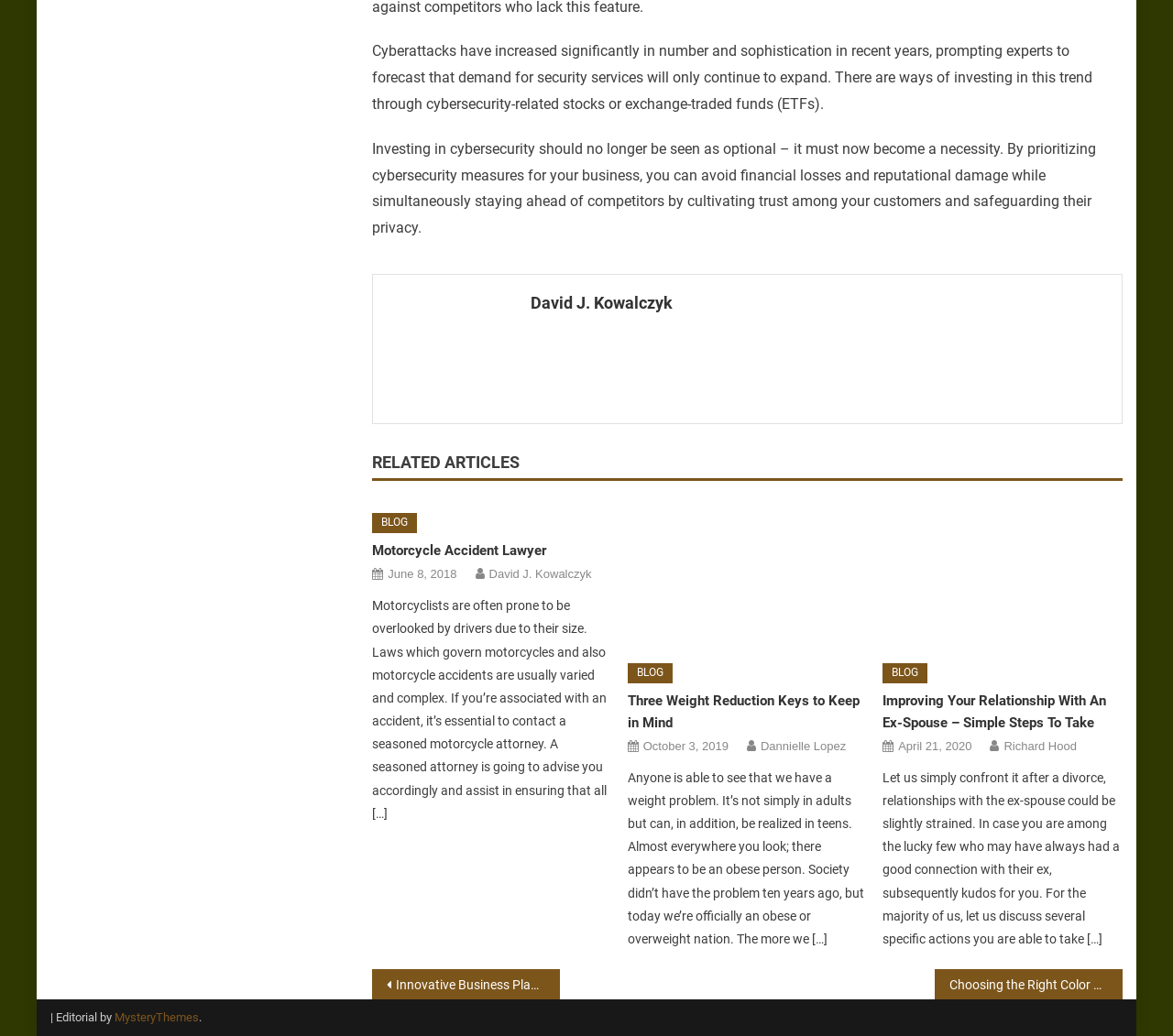What is the category of the article about improving relationships with an ex-spouse?
Please answer the question with a single word or phrase, referencing the image.

BLOG